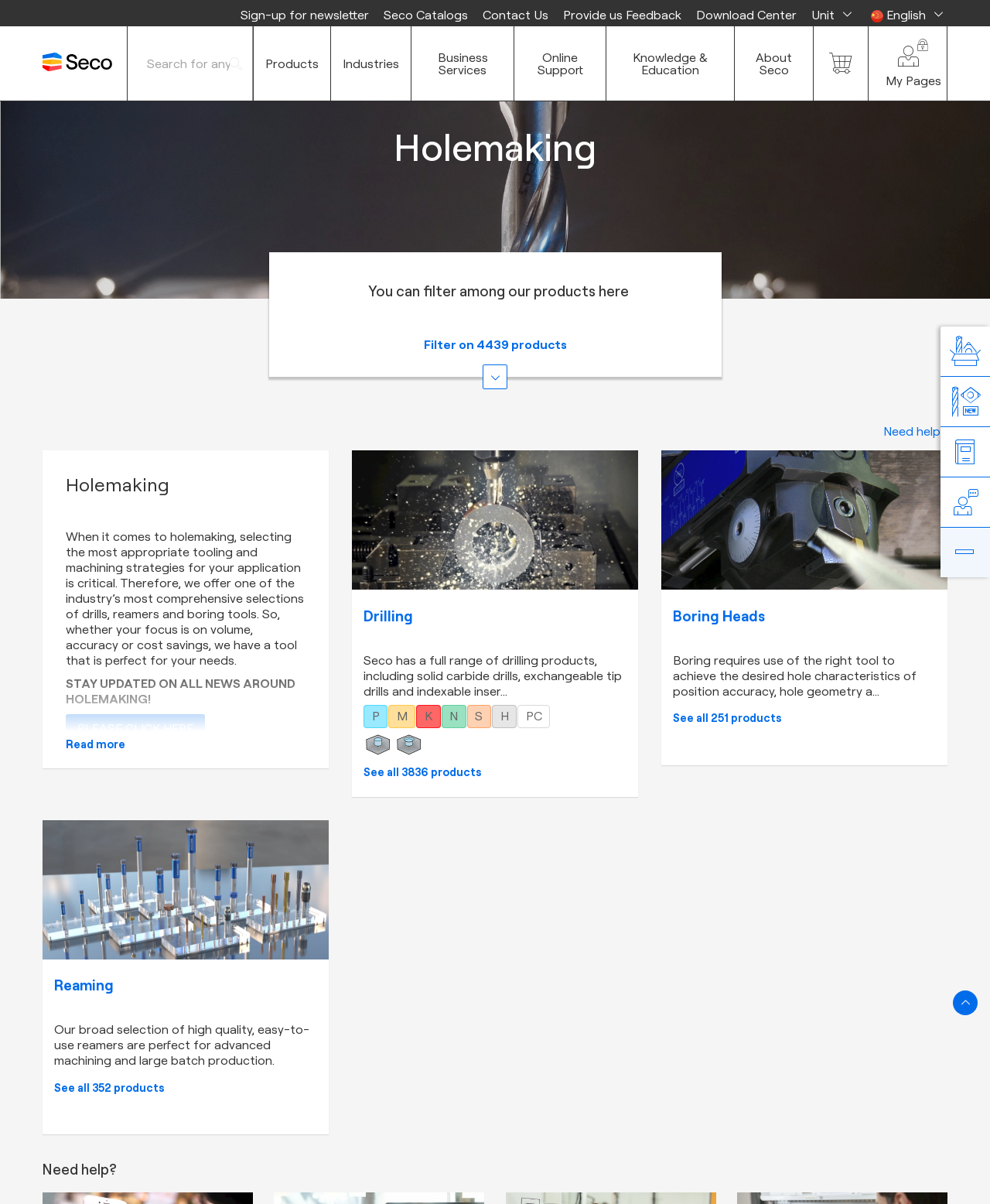What is the unit of measurement used on the webpage?
Please look at the screenshot and answer in one word or a short phrase.

Not specified